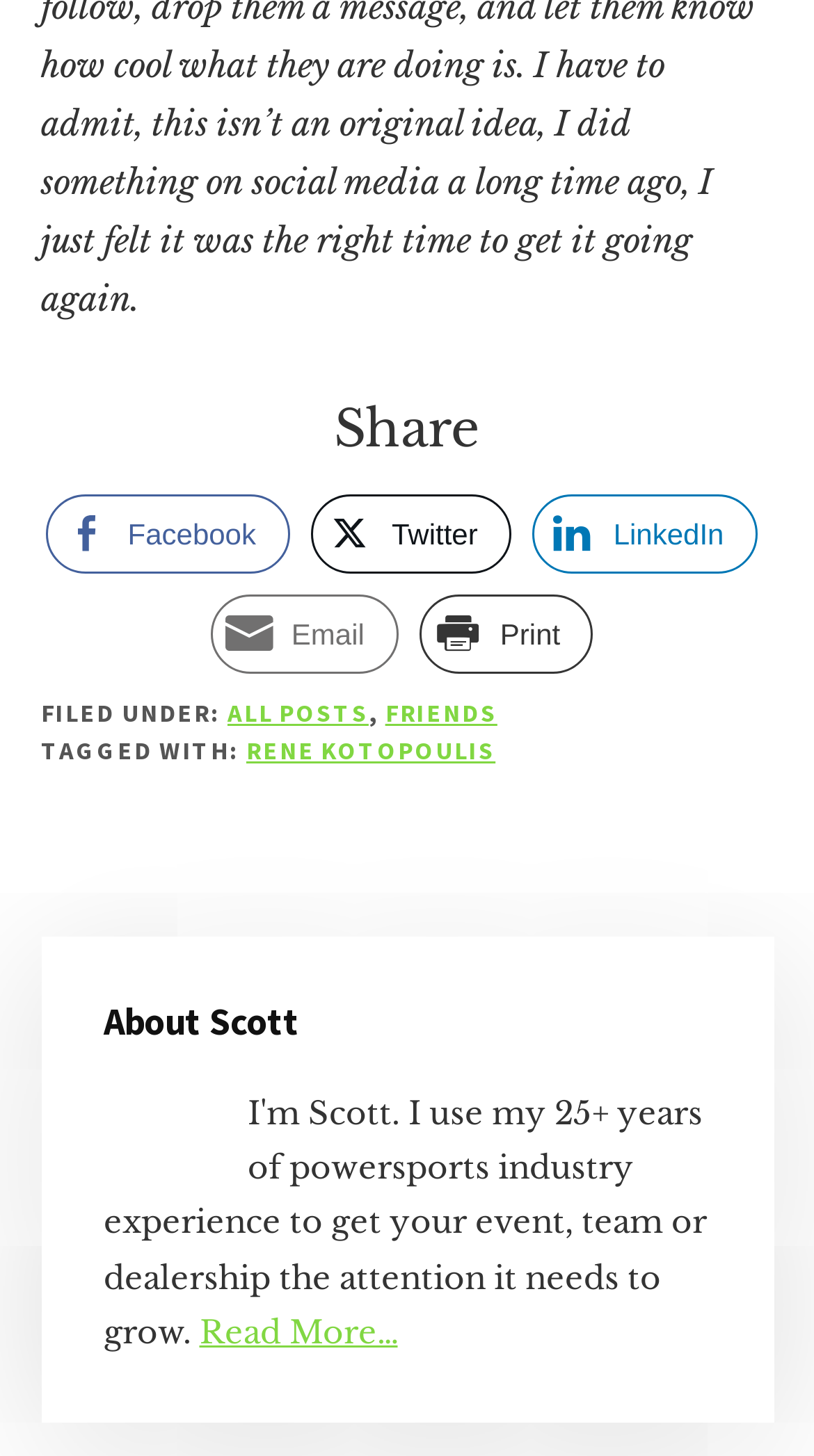Determine the bounding box coordinates of the clickable region to execute the instruction: "Print the page". The coordinates should be four float numbers between 0 and 1, denoted as [left, top, right, bottom].

[0.514, 0.408, 0.729, 0.462]